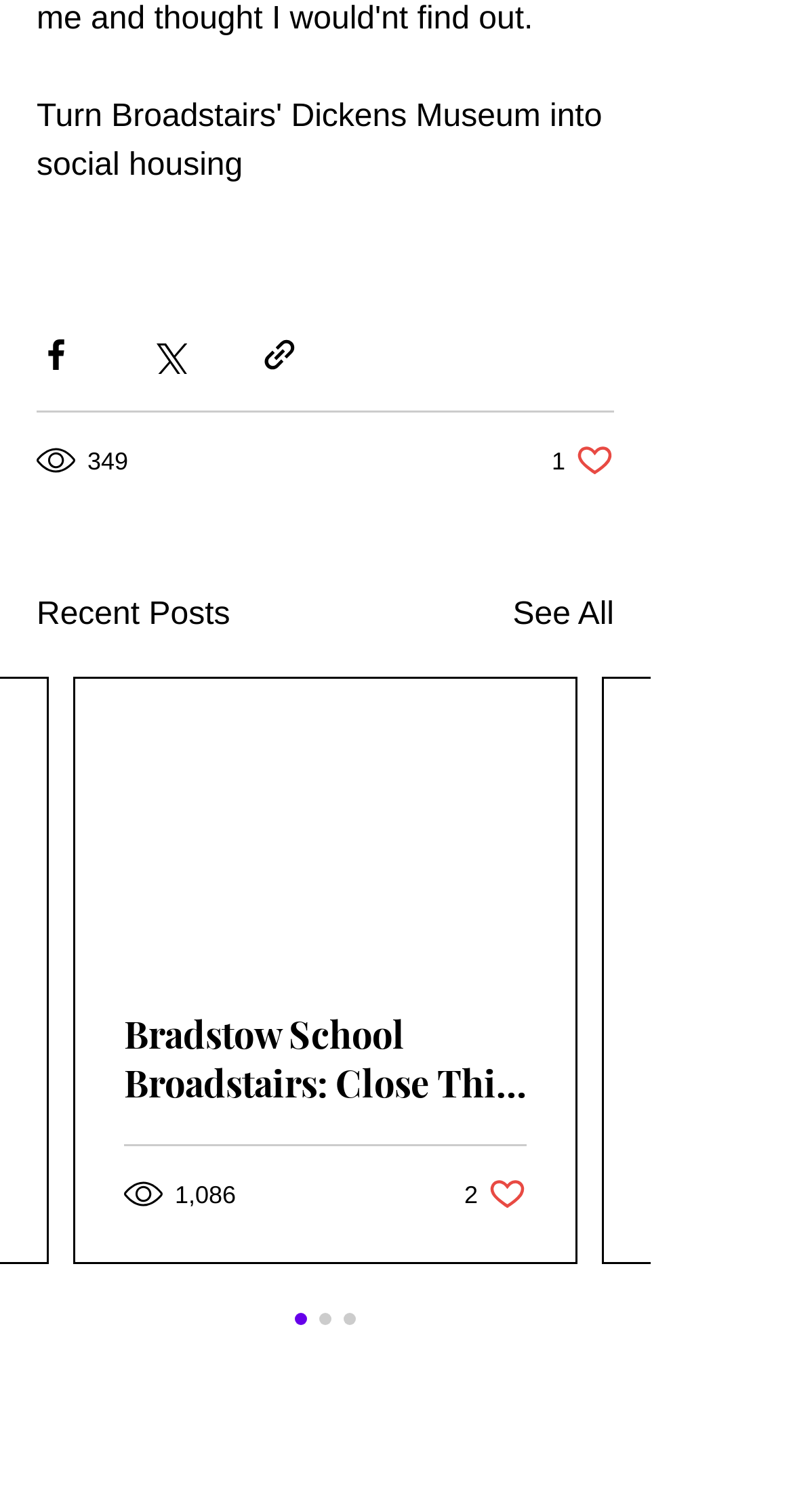Highlight the bounding box coordinates of the element you need to click to perform the following instruction: "View recent posts."

[0.046, 0.392, 0.29, 0.424]